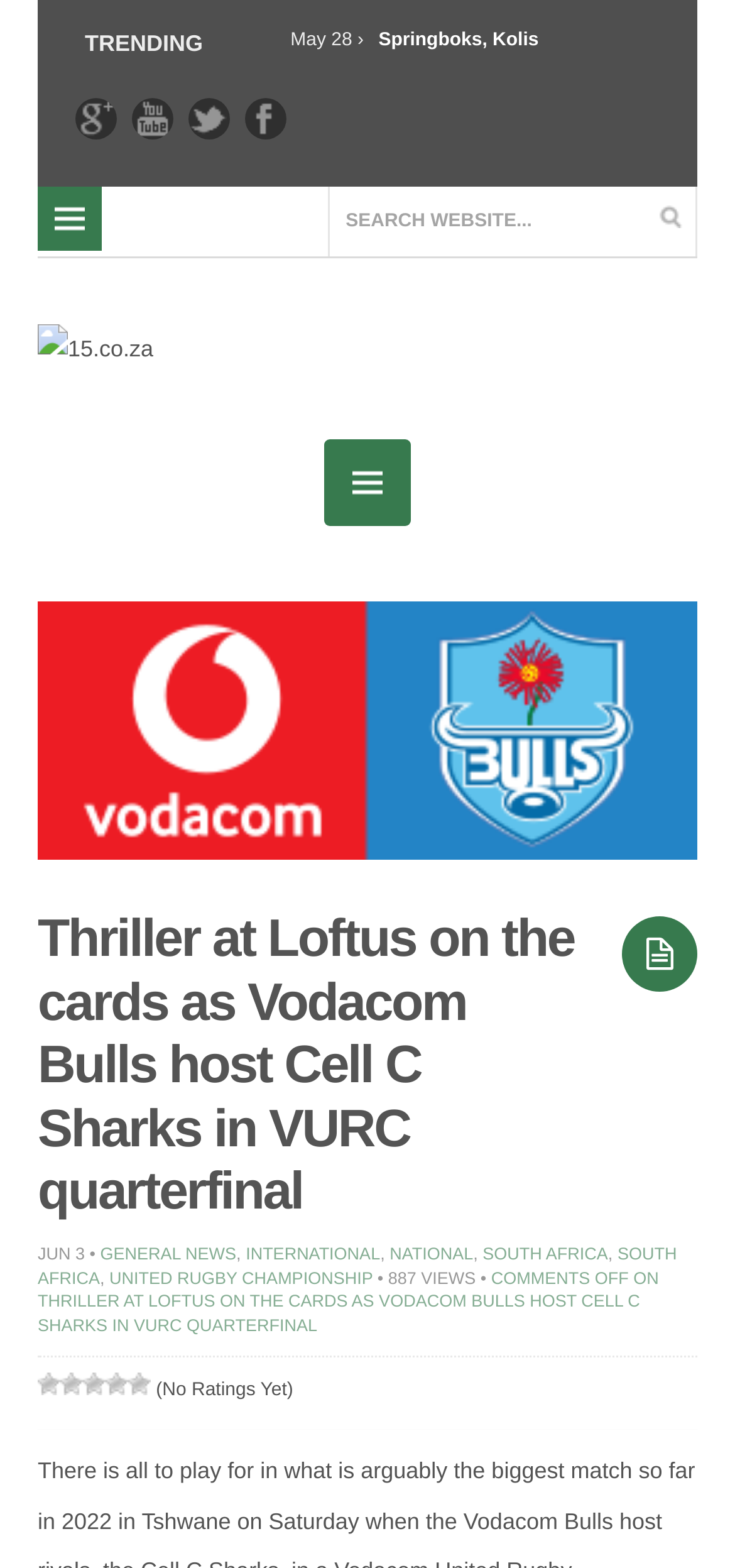Determine the bounding box coordinates of the element's region needed to click to follow the instruction: "Click on the MENU button". Provide these coordinates as four float numbers between 0 and 1, formatted as [left, top, right, bottom].

[0.051, 0.119, 0.138, 0.16]